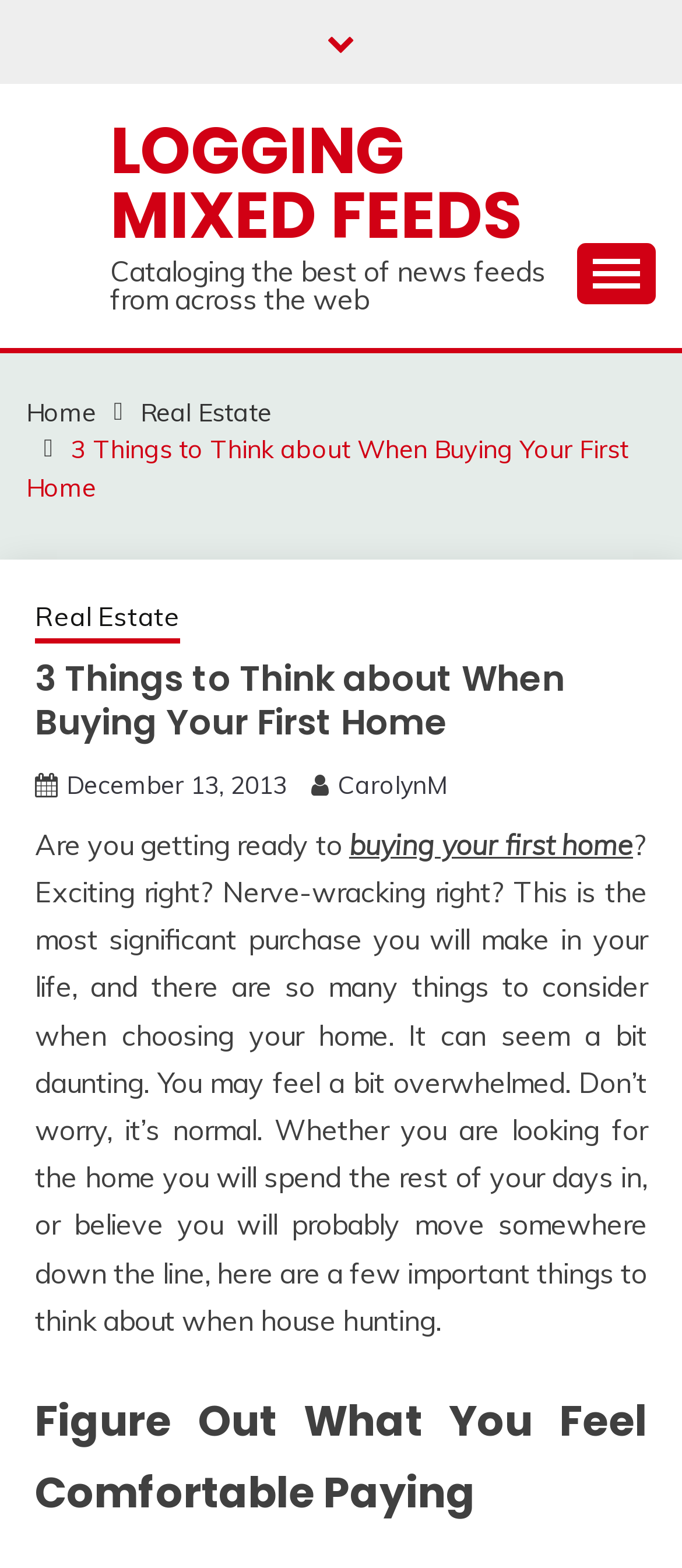Please provide the bounding box coordinates for the element that needs to be clicked to perform the following instruction: "Click on the 'December 13, 2013' link". The coordinates should be given as four float numbers between 0 and 1, i.e., [left, top, right, bottom].

[0.097, 0.491, 0.421, 0.511]